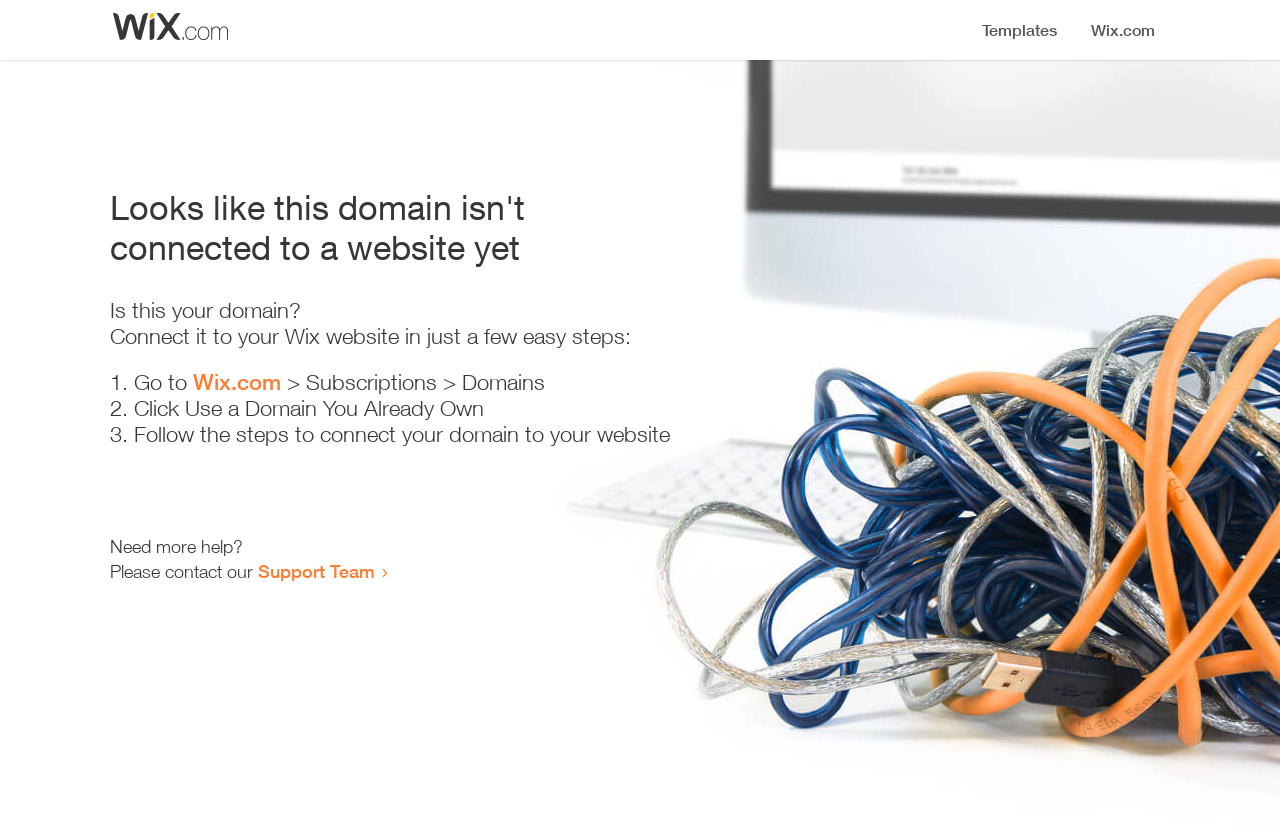What is the purpose of the webpage?
Refer to the image and provide a concise answer in one word or phrase.

To guide domain connection